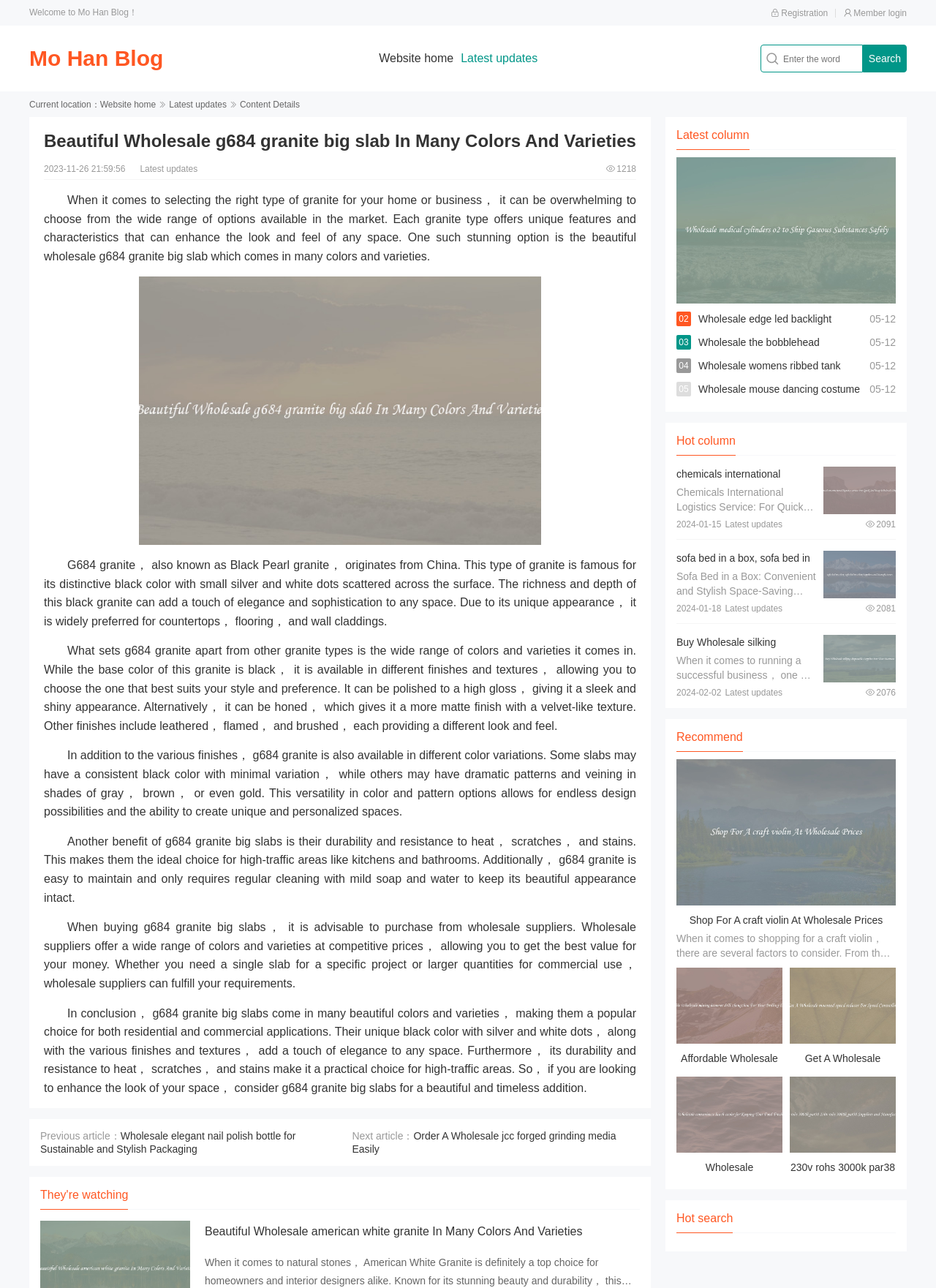Mark the bounding box of the element that matches the following description: "Mo Han Blog".

[0.031, 0.036, 0.174, 0.055]